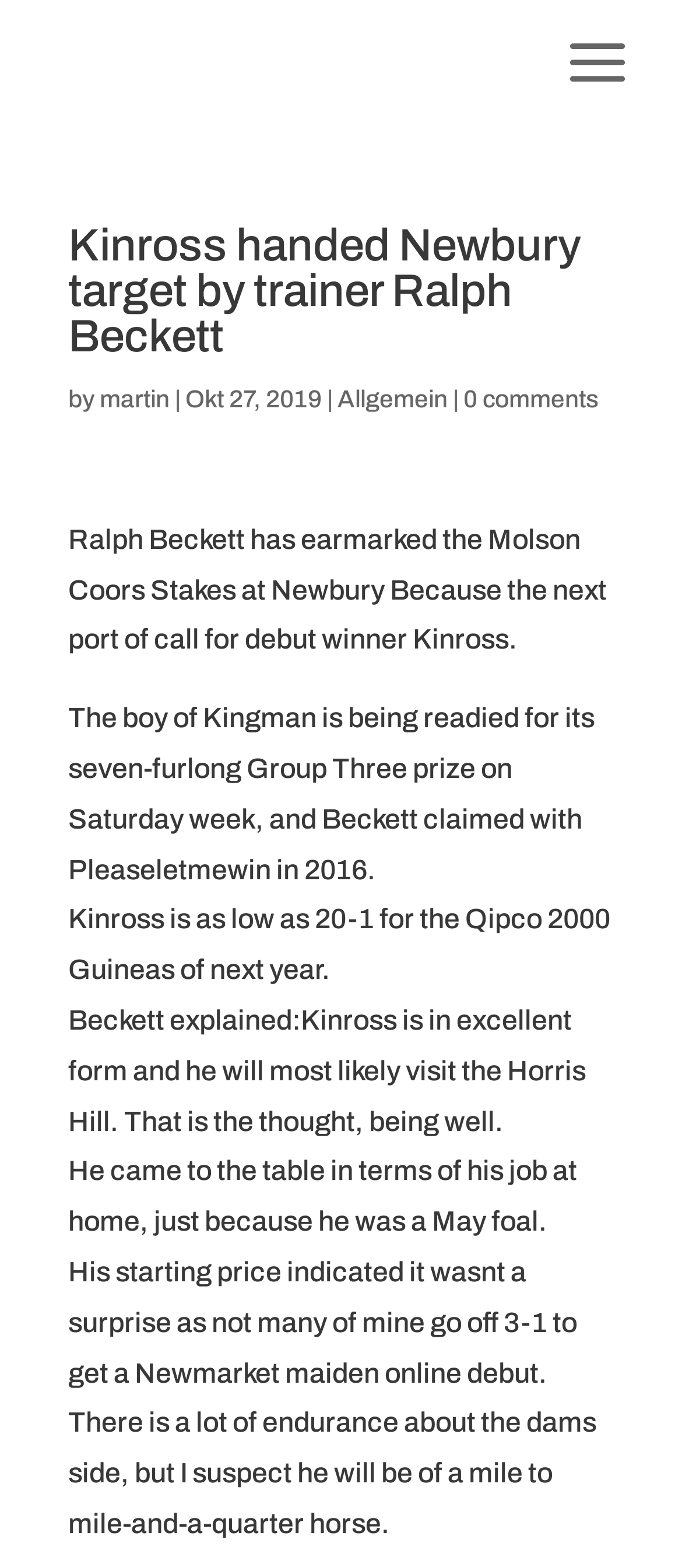Answer briefly with one word or phrase:
Who trained Kinross?

Ralph Beckett